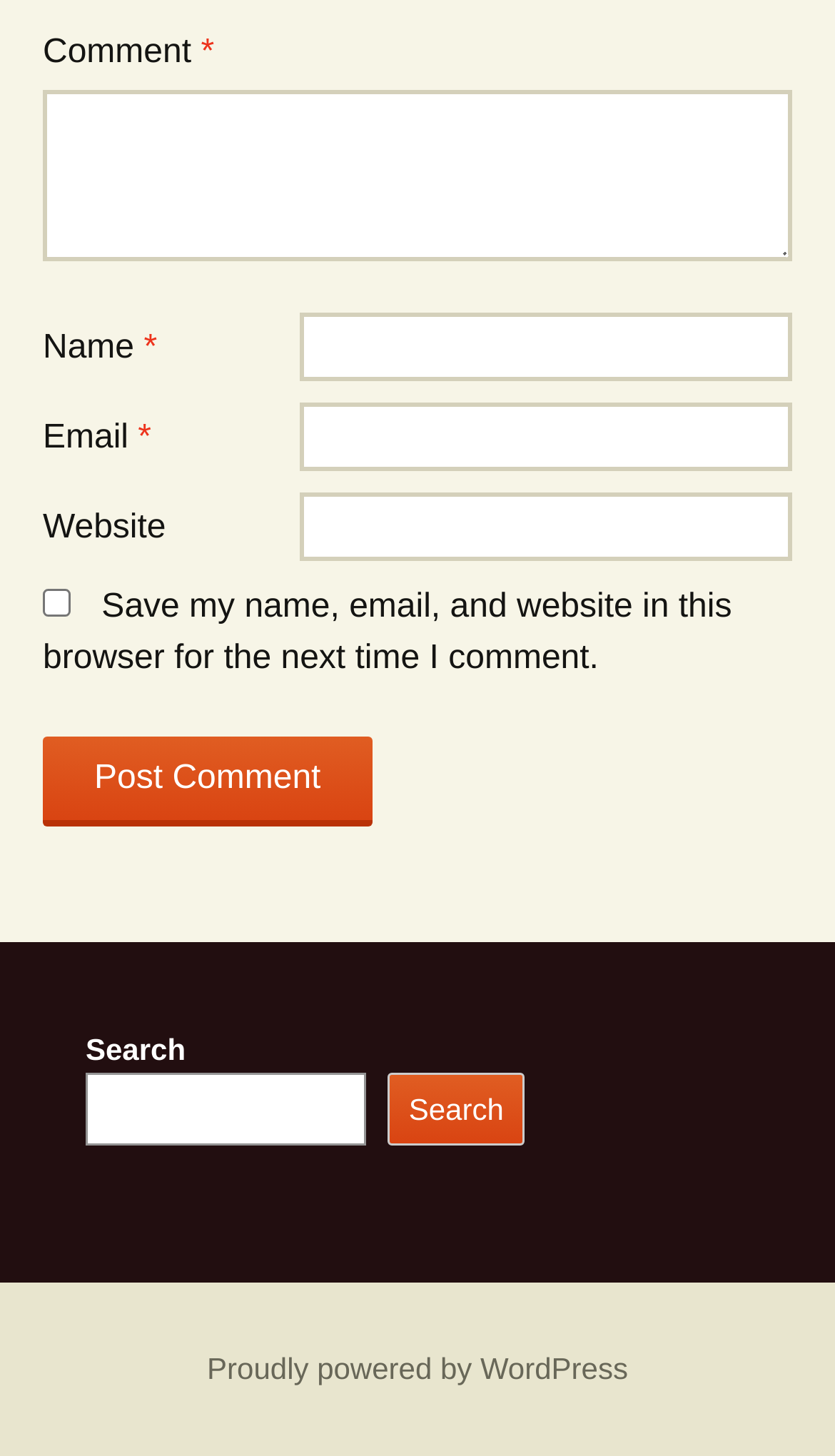Identify the bounding box coordinates of the area you need to click to perform the following instruction: "Search for something".

[0.103, 0.736, 0.439, 0.786]